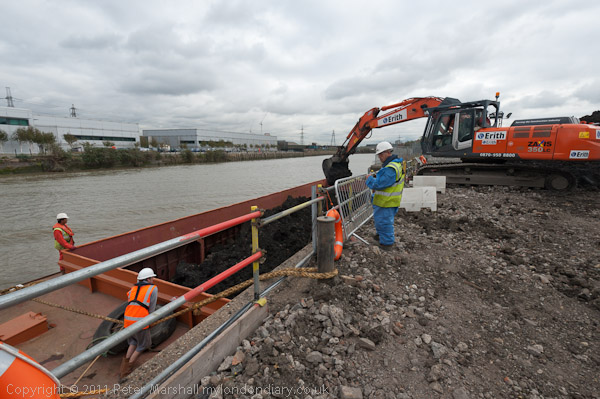What is the purpose of the temporary fencing?
Answer the question with a single word or phrase by looking at the picture.

Ensure safety